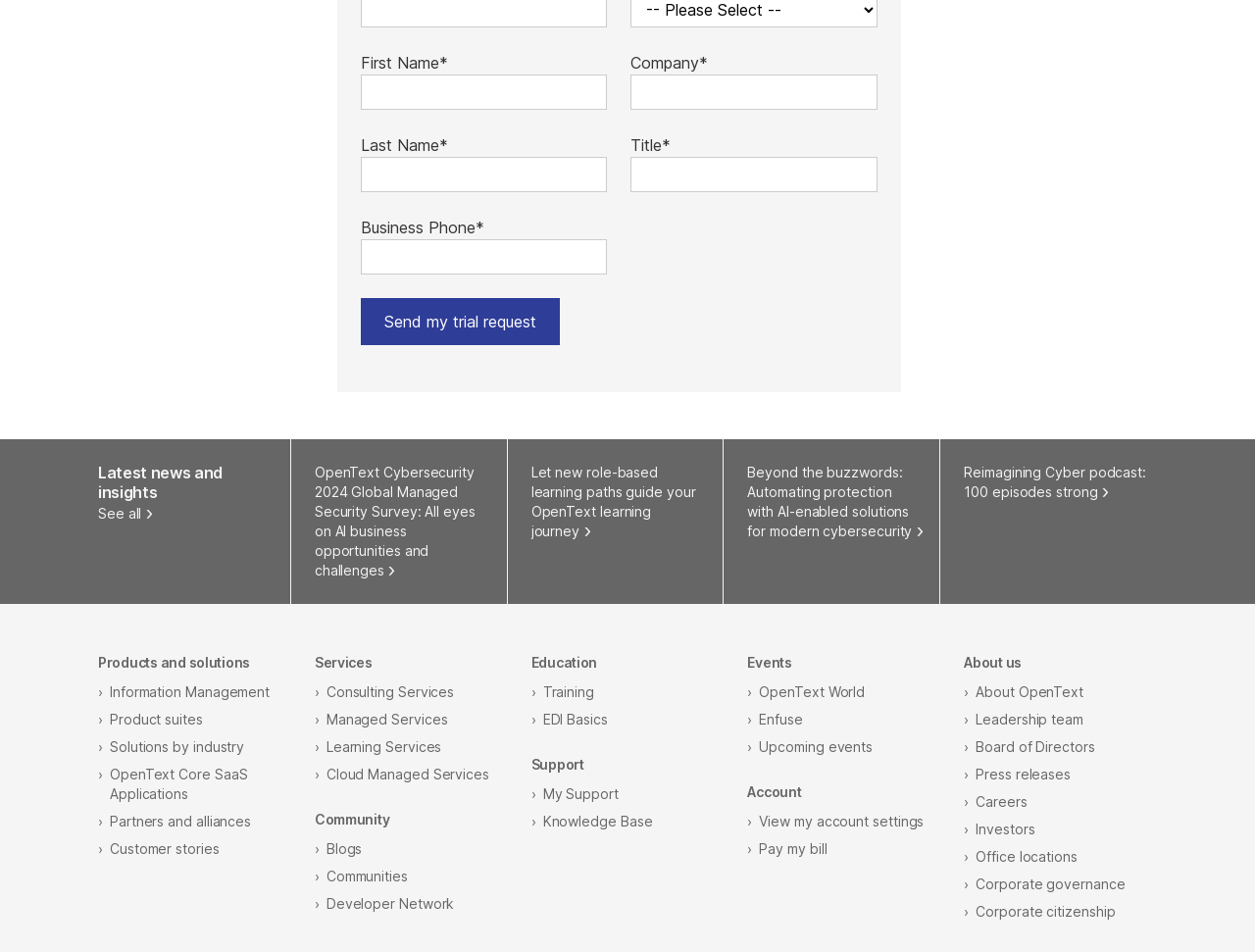Find the bounding box coordinates of the clickable area that will achieve the following instruction: "Learn about OpenText Cybersecurity".

[0.251, 0.461, 0.404, 0.634]